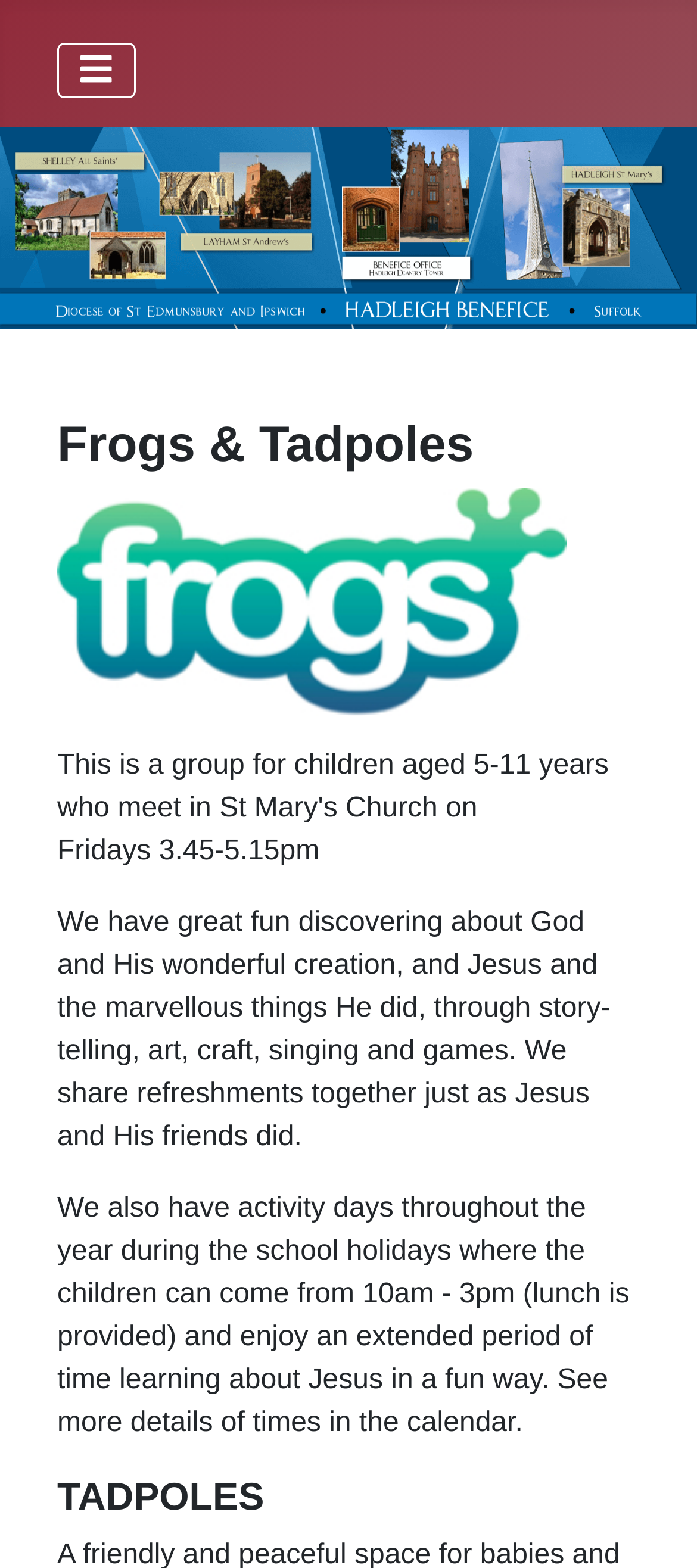Please provide a comprehensive response to the question based on the details in the image: What is the purpose of the program?

Based on the webpage, I found that the program 'Frogs & Tadpoles' is designed to help children learn about God and His wonderful creation, and Jesus and the marvellous things He did, through various fun activities.